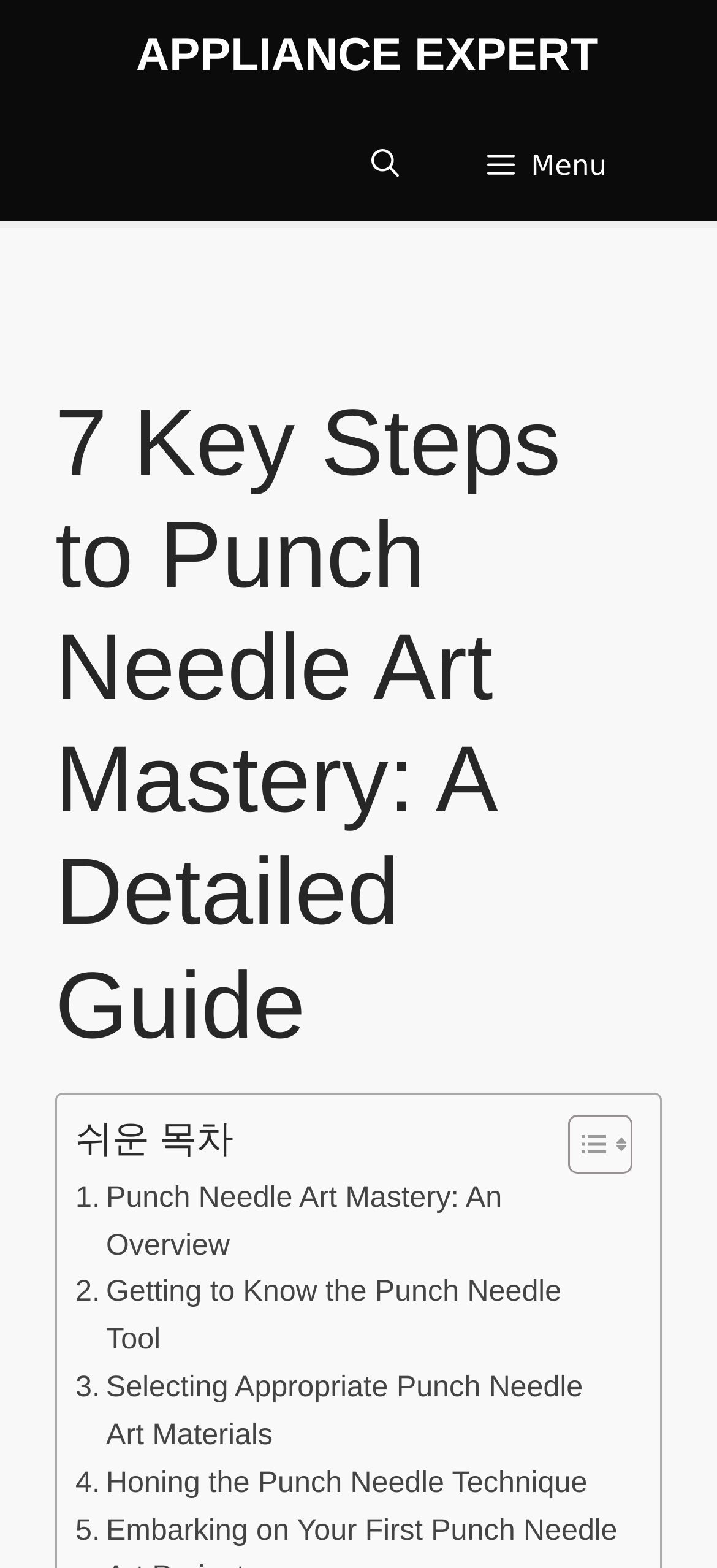Answer this question in one word or a short phrase: How many images are associated with the 'Toggle Table of Content' link?

2